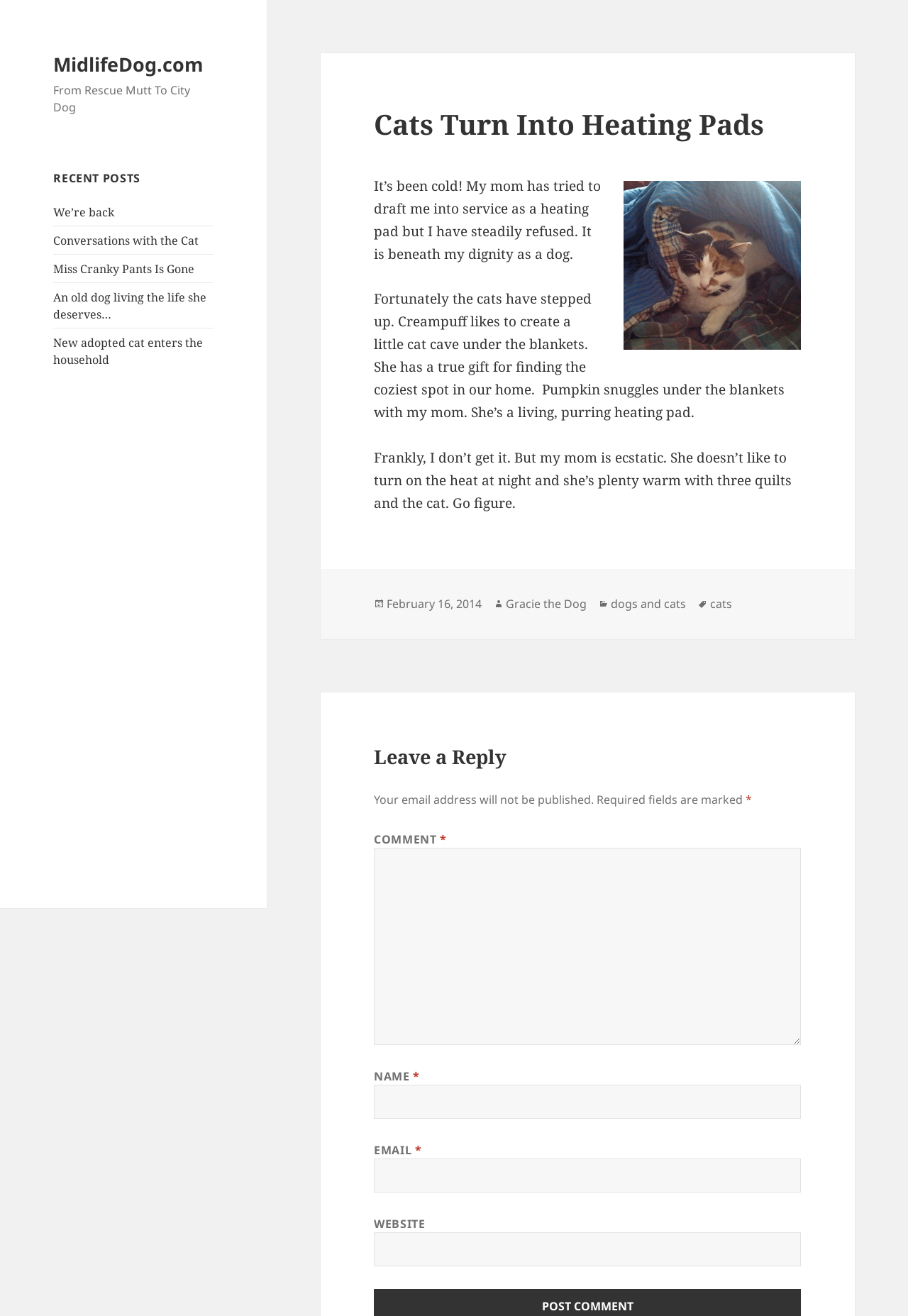Locate the bounding box coordinates of the clickable element to fulfill the following instruction: "Leave a comment". Provide the coordinates as four float numbers between 0 and 1 in the format [left, top, right, bottom].

[0.412, 0.632, 0.484, 0.644]